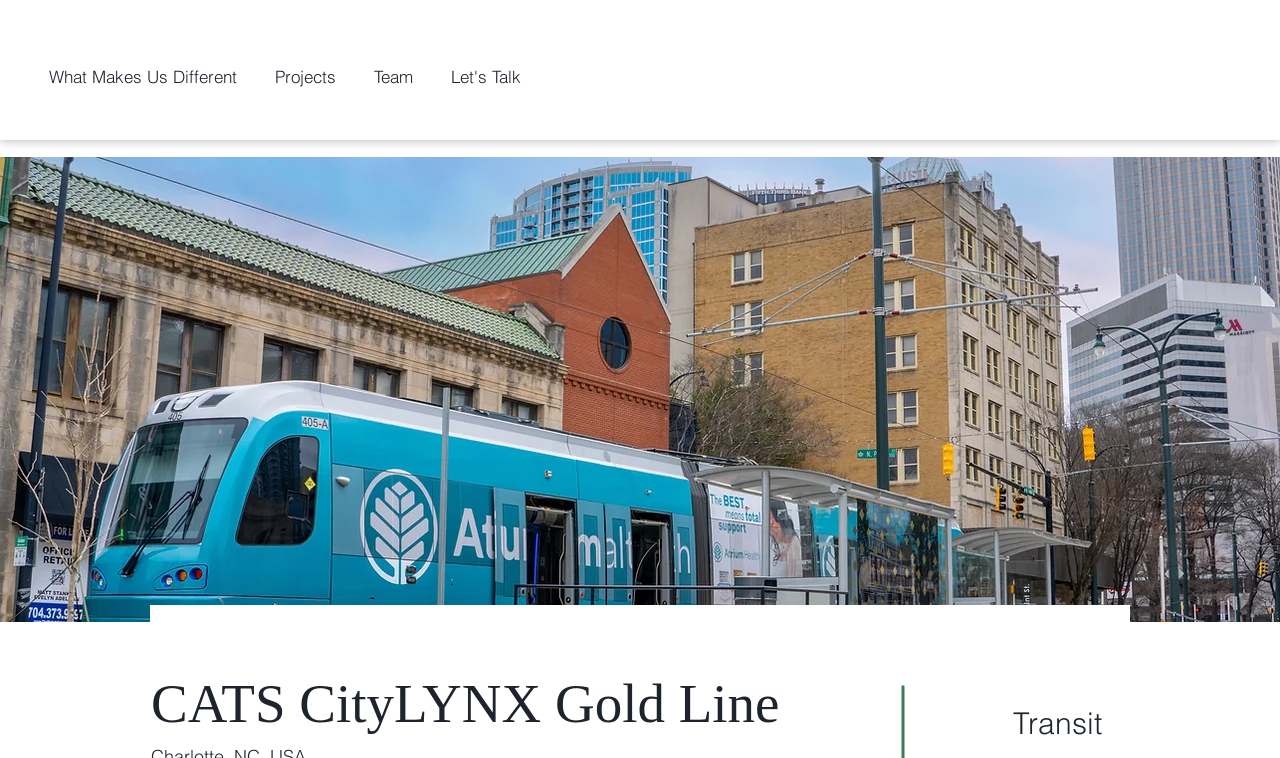What type of infrastructure is being developed?
Refer to the image and offer an in-depth and detailed answer to the question.

I found the answer by looking at the StaticText element 'Transit', which suggests that the type of infrastructure being developed is related to transit or transportation.